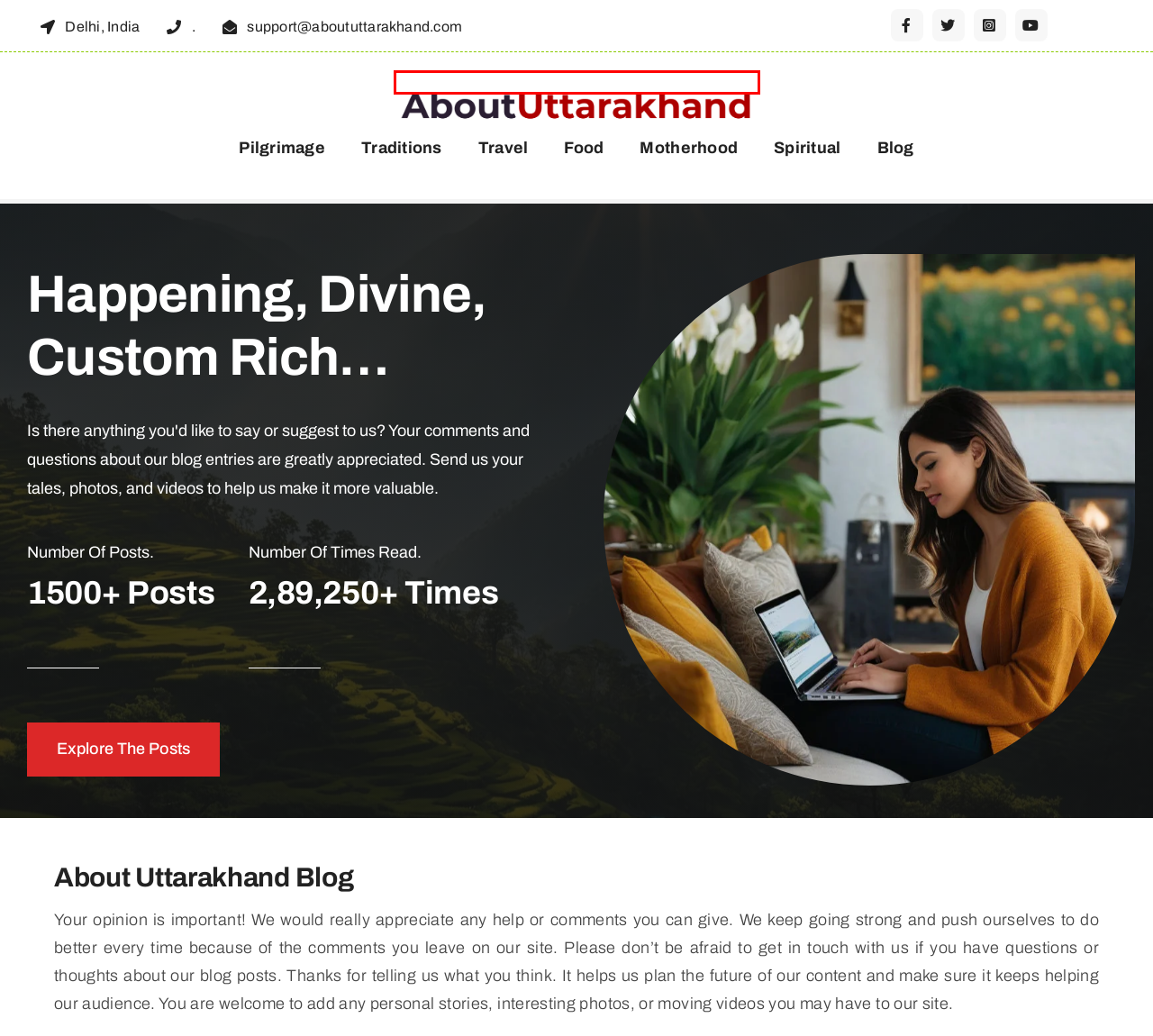Consider the screenshot of a webpage with a red bounding box and select the webpage description that best describes the new page that appears after clicking the element inside the red box. Here are the candidates:
A. People - About Uttarakhand
B. Ultimate Spiritual Realm - About Uttarakhand
C. Strong And Joyful Motherhood: 100+ Ways - About Uttarakhand
D. Stunning Traditions Of Uttarakhand - About Uttarakhand
E. 200+ Healthy And Tasteful Food - About Uttarakhand
F. 6 Embracing Pilgrimage For A Calm Trip - About Uttarakhand
G. 60+ Travel Genres For Awesome Trip - About Uttarakhand
H. About Uttarakhand - About Uttarakhand

H